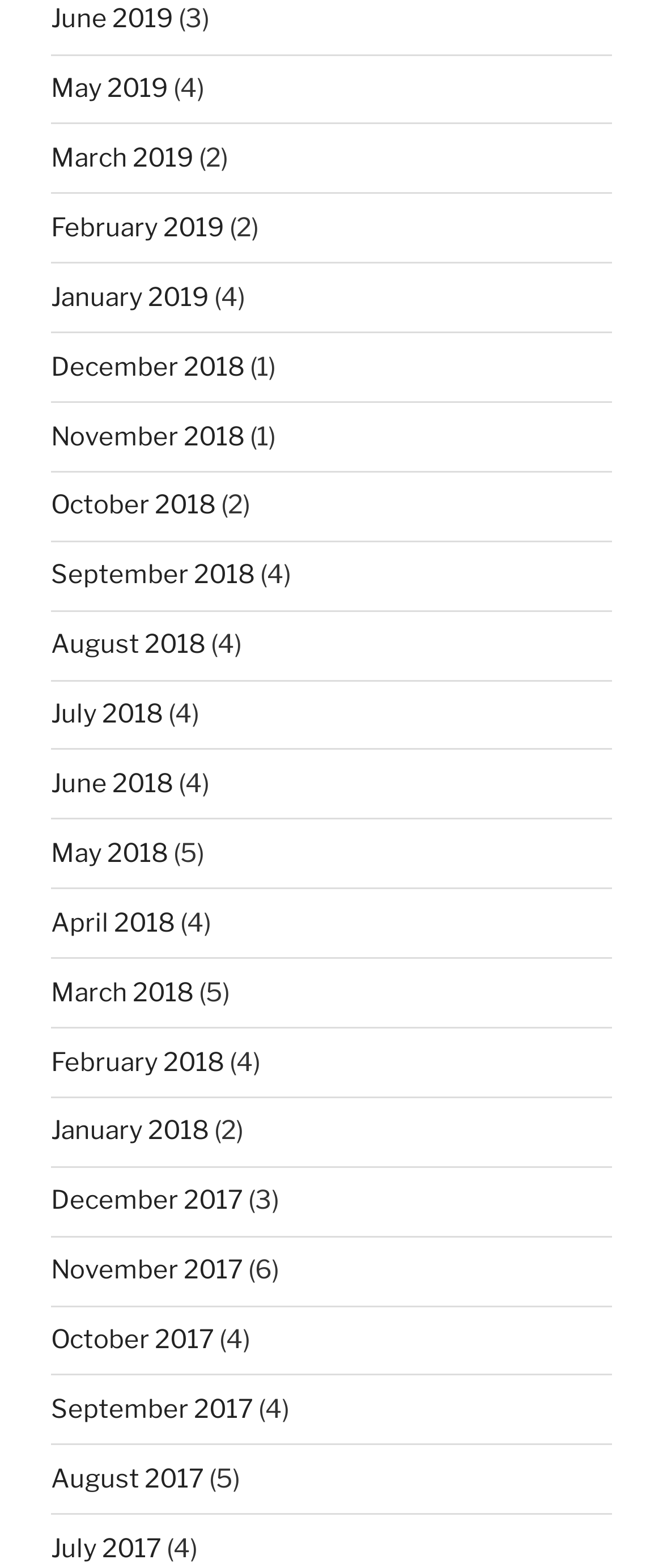Can you show the bounding box coordinates of the region to click on to complete the task described in the instruction: "View January 2019"?

[0.077, 0.18, 0.315, 0.199]